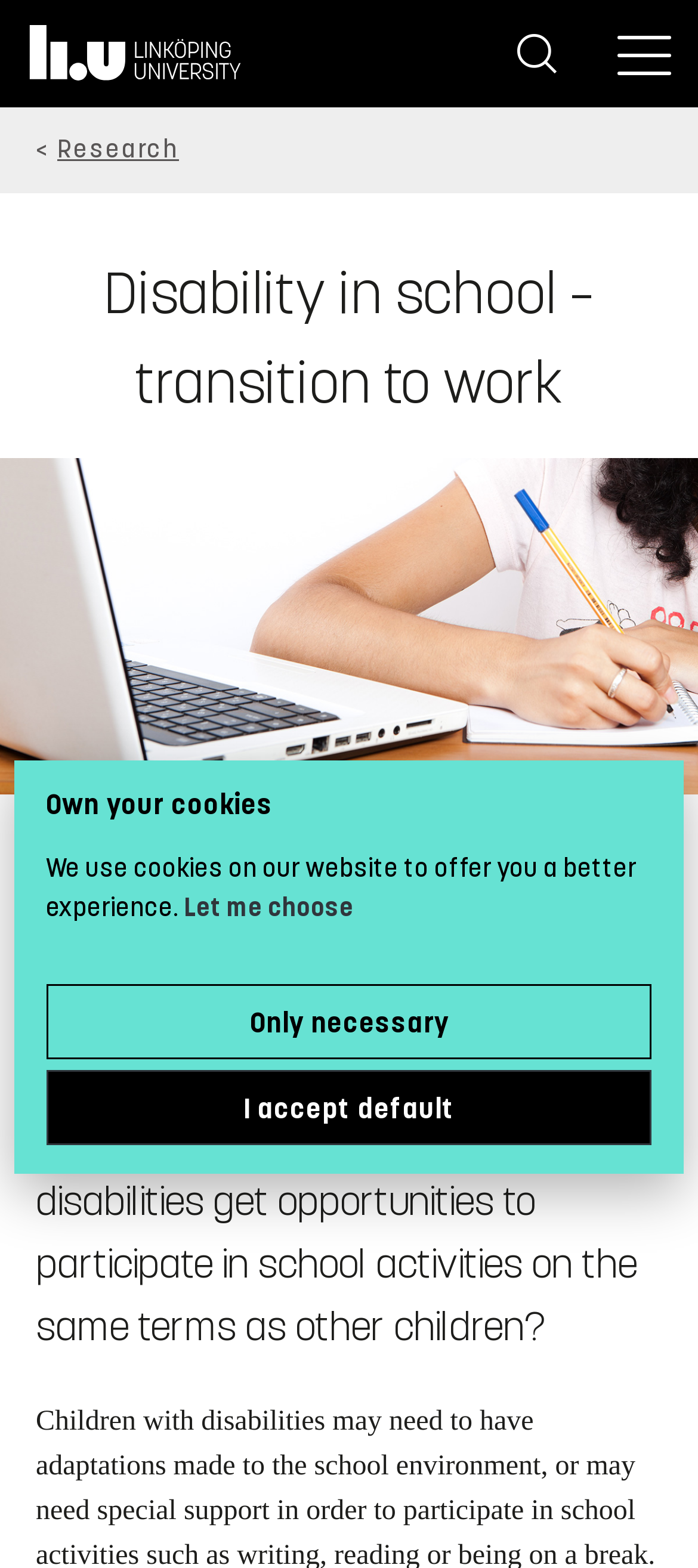What is the purpose of the 'Own your cookies' dialog? Look at the image and give a one-word or short phrase answer.

To offer cookie options